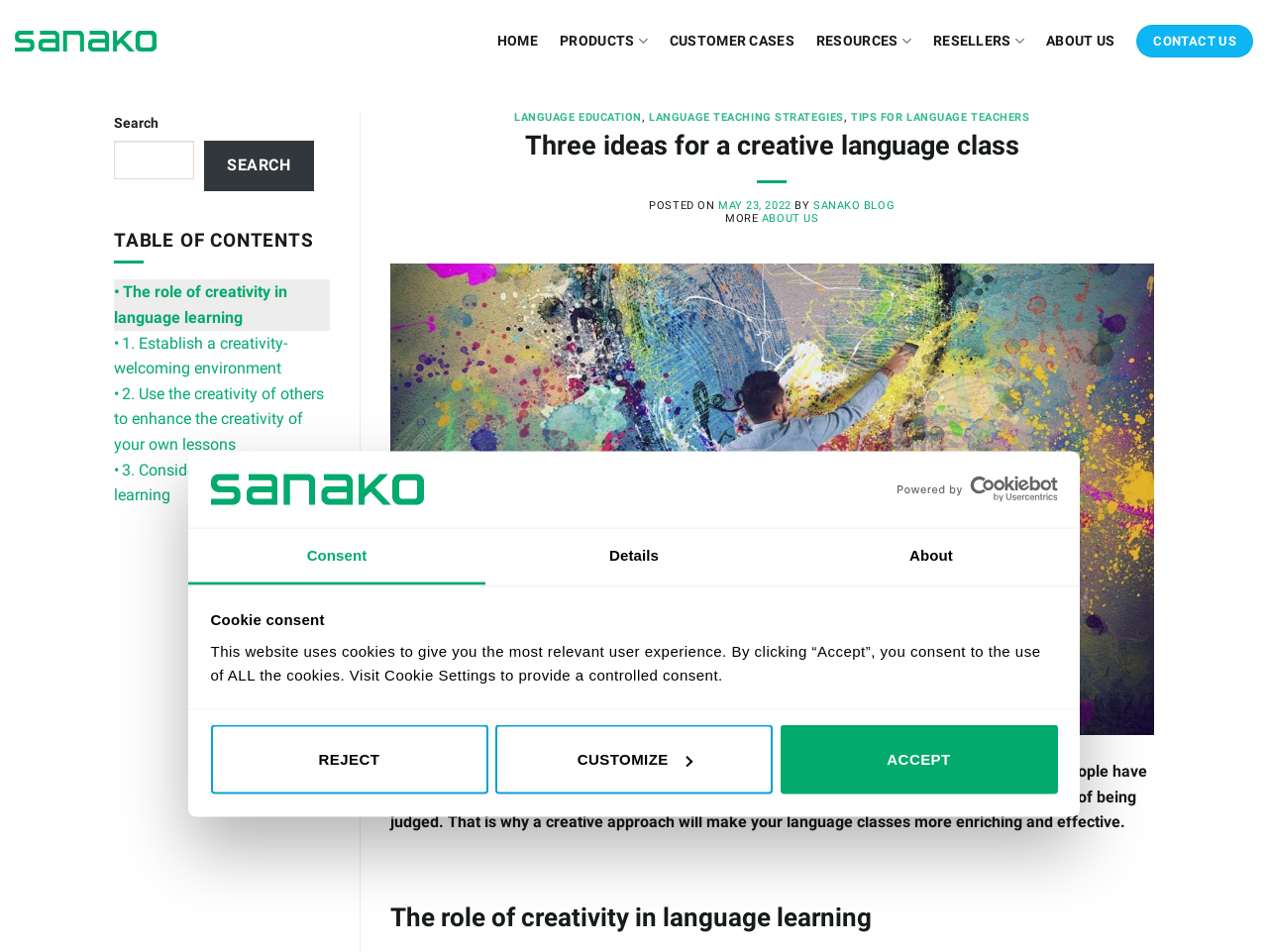Show the bounding box coordinates of the element that should be clicked to complete the task: "View customer cases".

[0.528, 0.024, 0.626, 0.062]